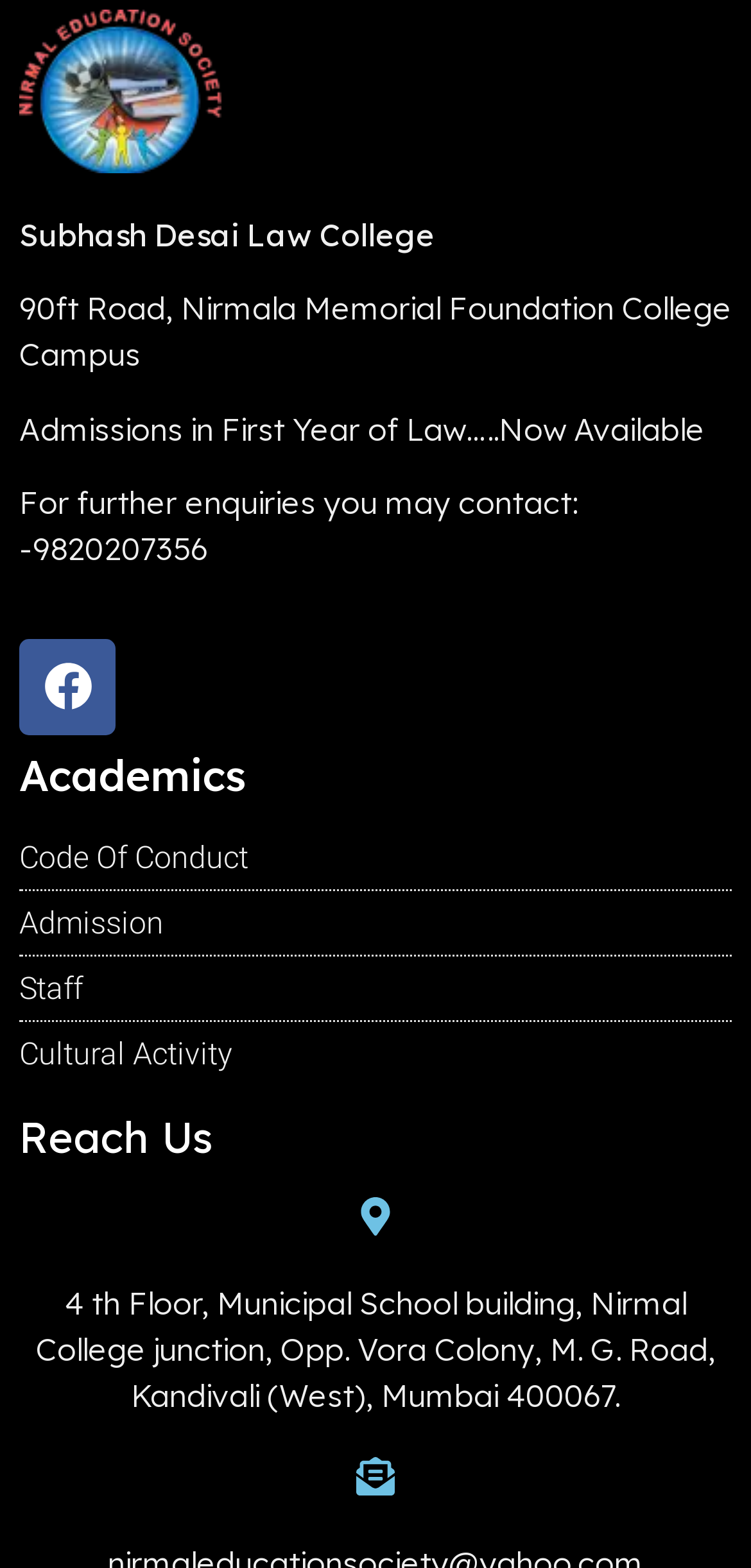Predict the bounding box of the UI element based on this description: "Code of conduct".

[0.026, 0.532, 0.974, 0.562]